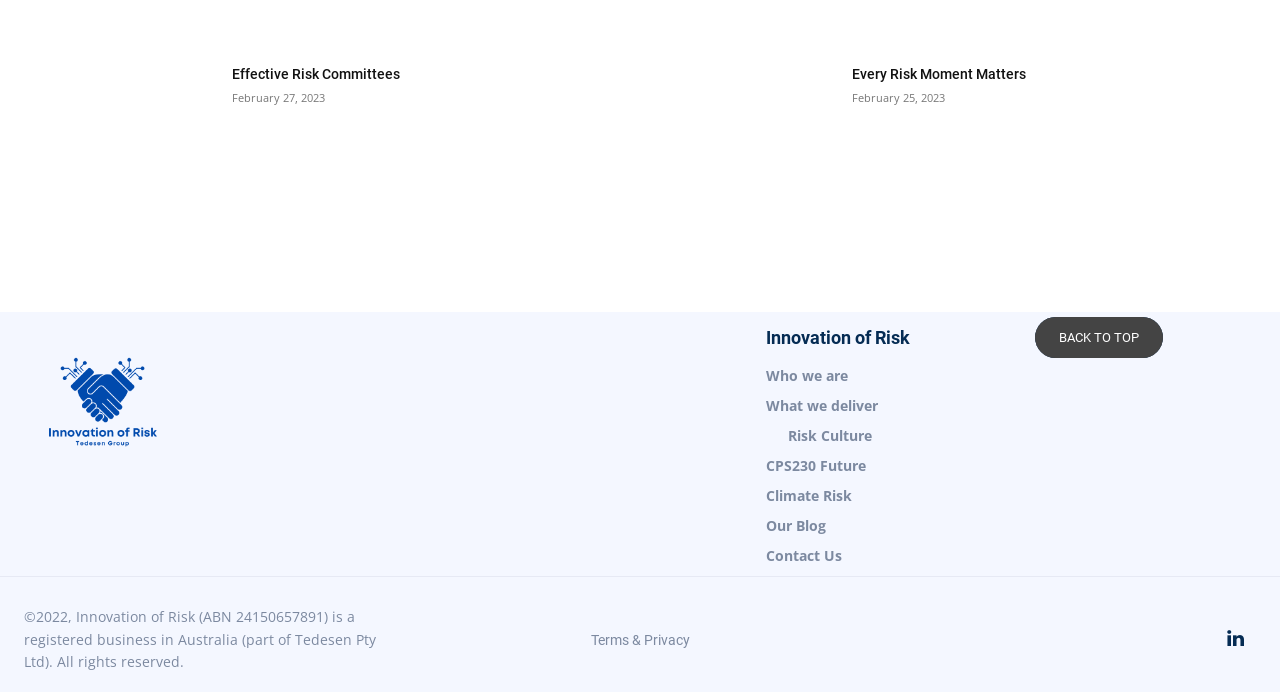Please provide a comprehensive answer to the question based on the screenshot: What is the purpose of the 'BACK TO TOP' link?

The 'BACK TO TOP' link is located at the bottom of the page, and its purpose is to allow users to quickly scroll back to the top of the page, likely to facilitate easy navigation.